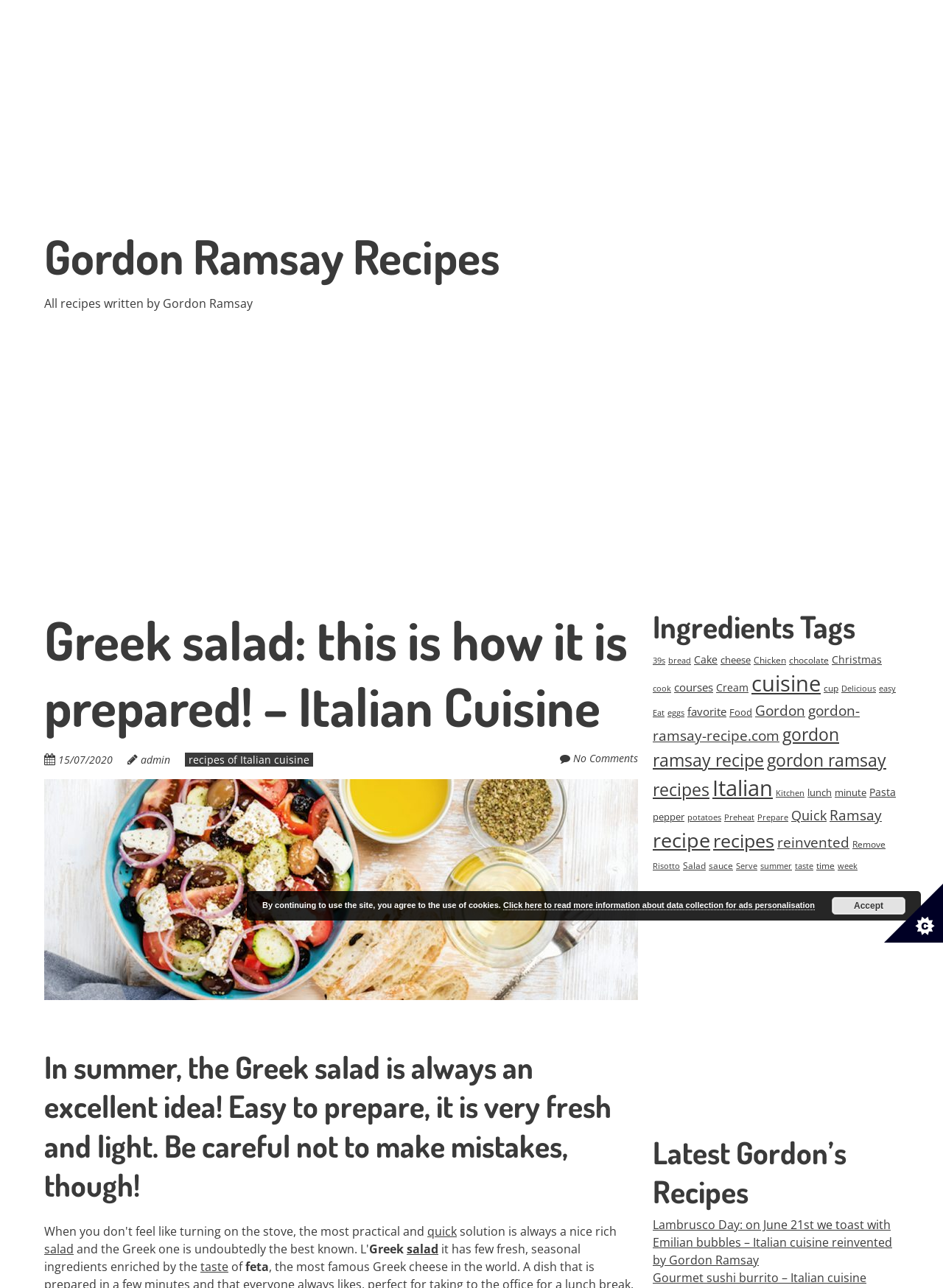Determine the bounding box coordinates for the UI element matching this description: "No Comments".

[0.608, 0.583, 0.677, 0.594]